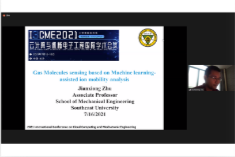What is the date of the presentation? Using the information from the screenshot, answer with a single word or phrase.

7/16/2021